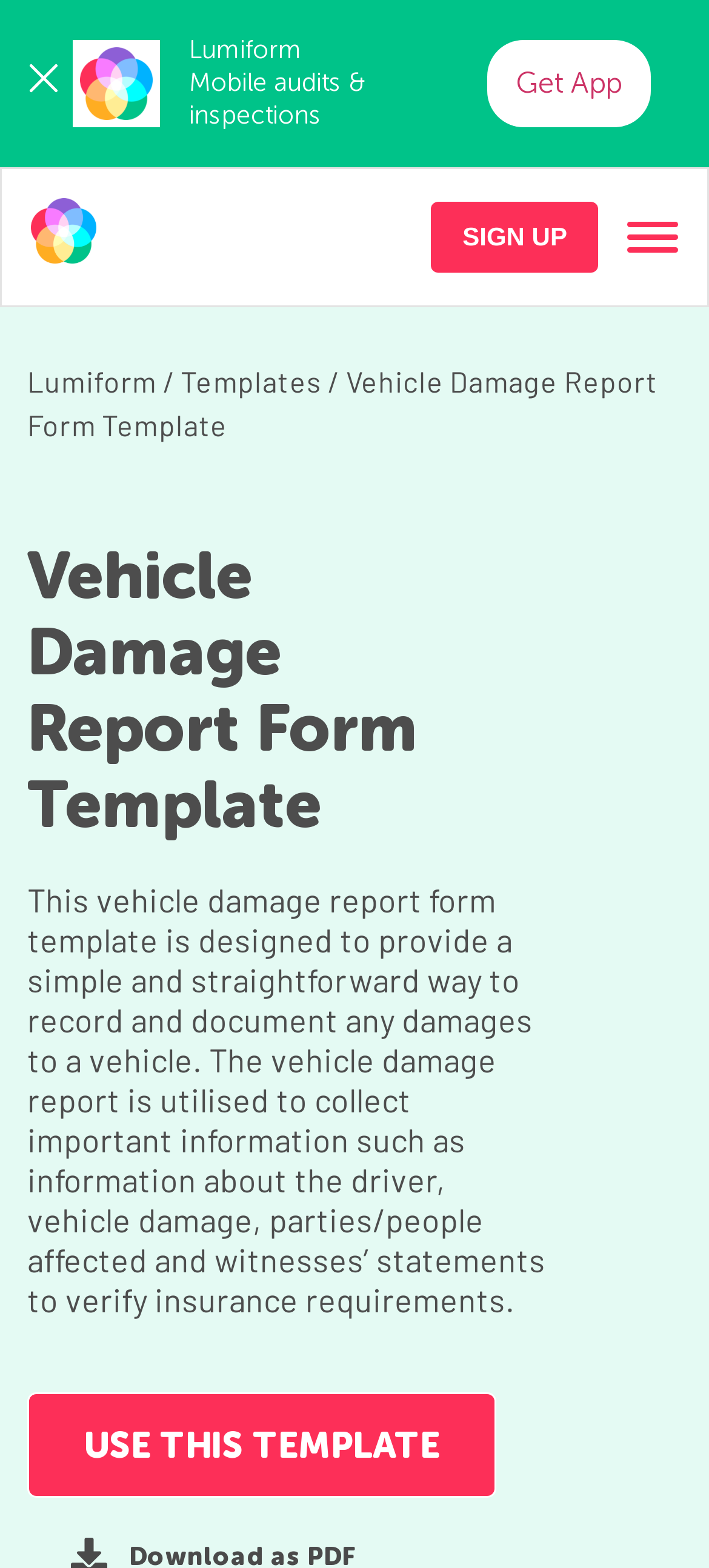Identify and provide the bounding box for the element described by: "Lumiform".

[0.038, 0.232, 0.221, 0.254]